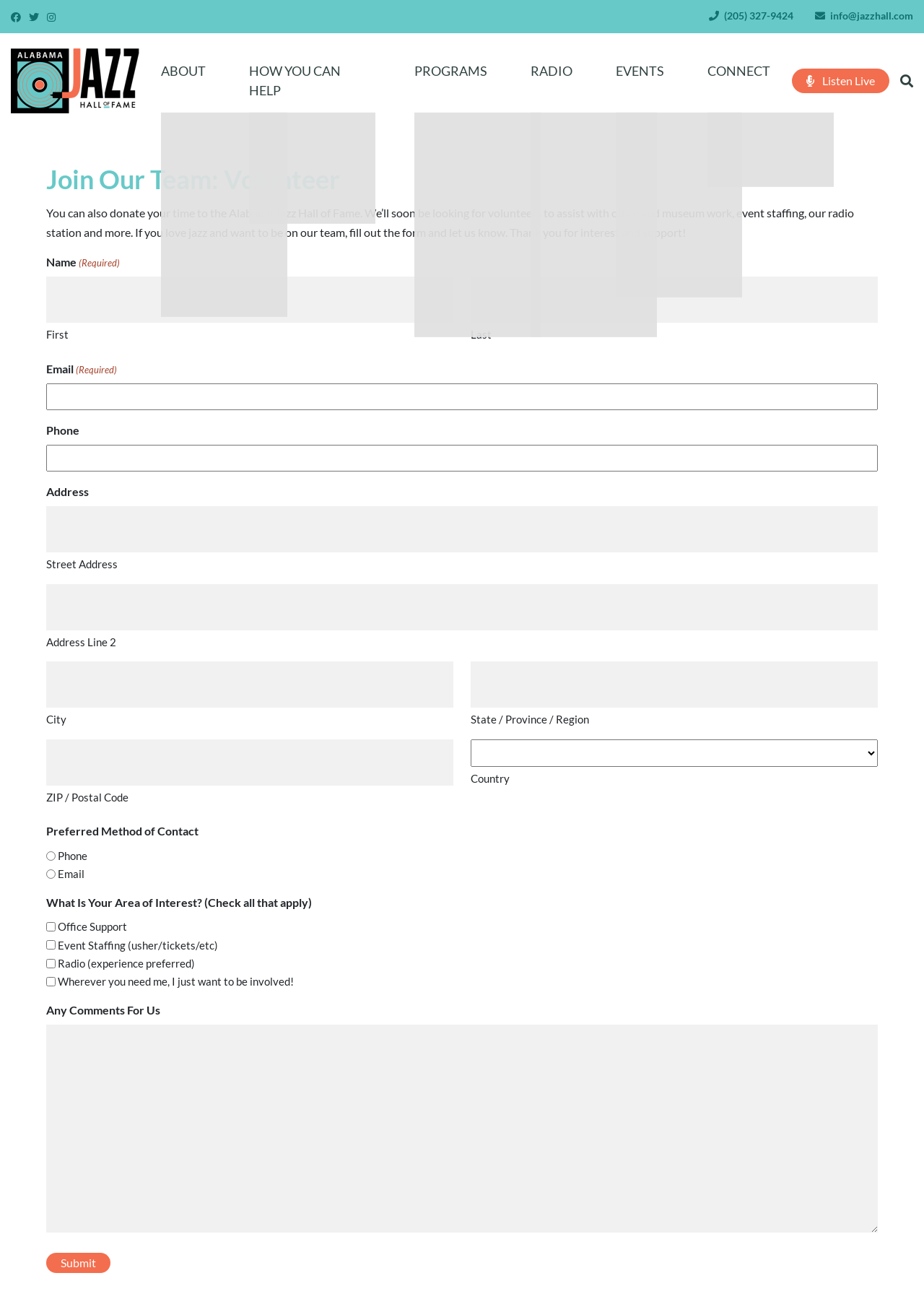How can you contact the organization?
Answer the question in a detailed and comprehensive manner.

The webpage provides two ways to contact the organization, which are phone and email. The phone number is (205) 327-9424, and the email address is info@jazzhall.com. These contact information can be found at the top of the webpage.